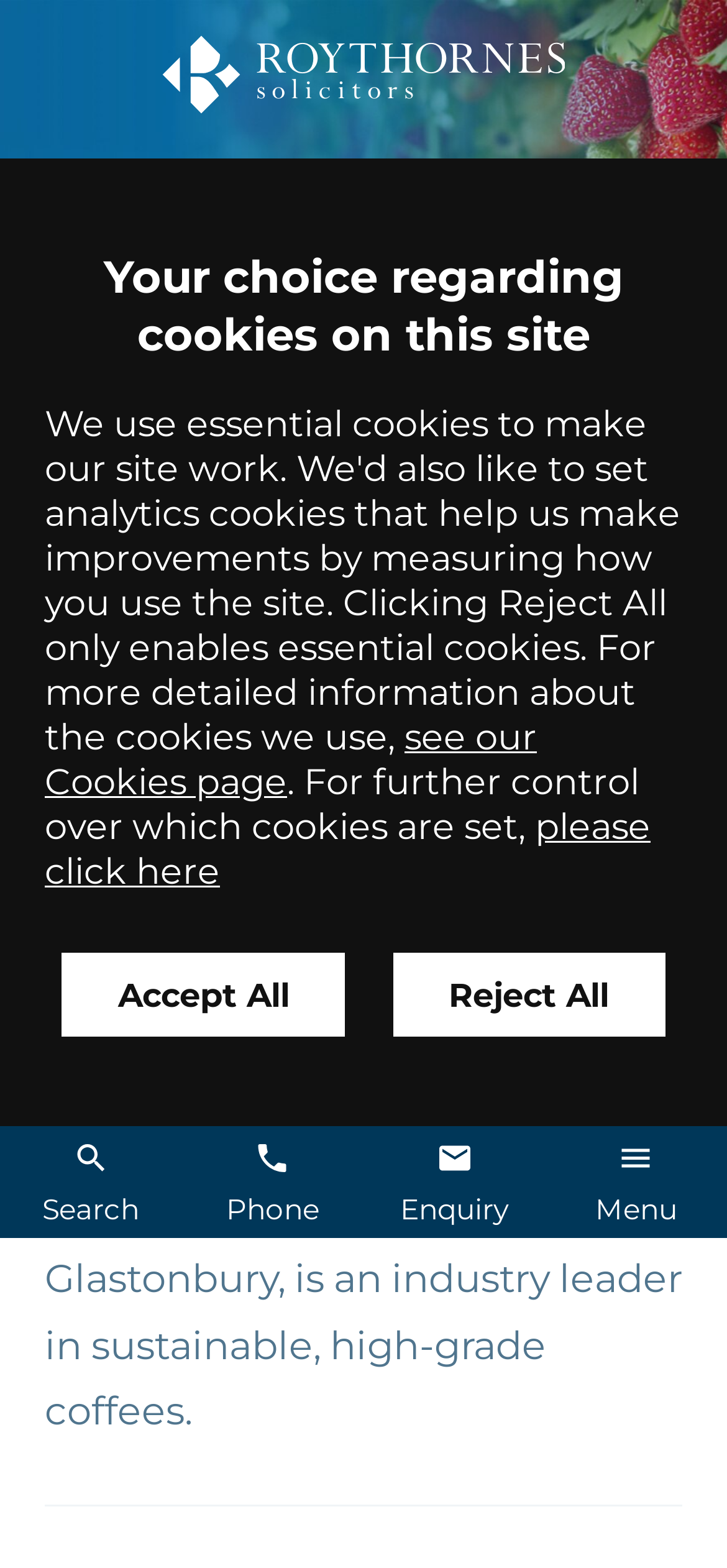Find the bounding box coordinates for the area that must be clicked to perform this action: "go to home page".

[0.062, 0.27, 0.174, 0.288]